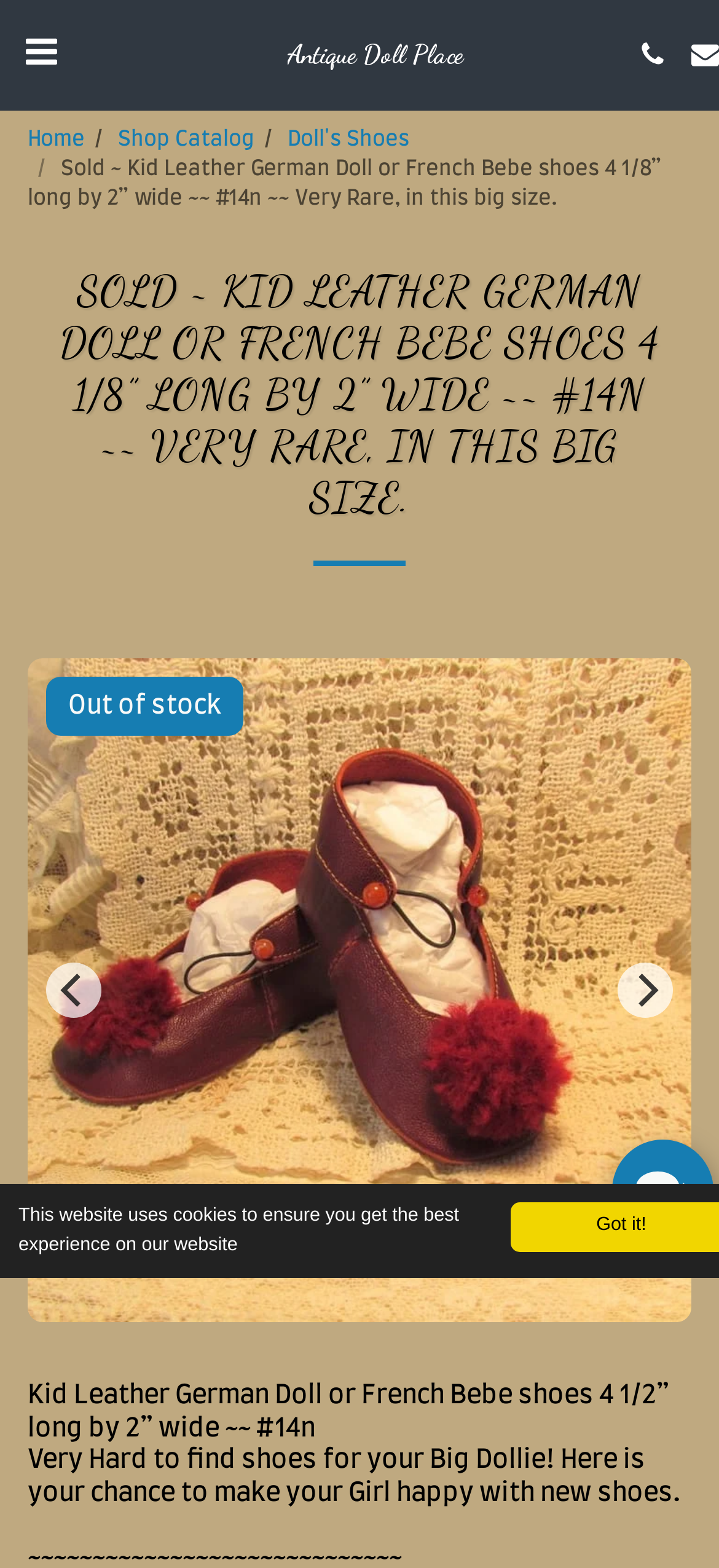How many navigation links are there?
Please give a detailed and elaborate answer to the question.

By examining the webpage structure, I found three navigation links: 'Home', 'Shop Catalog', and 'Doll's Shoes'. These links are likely used to navigate to different sections of the website.